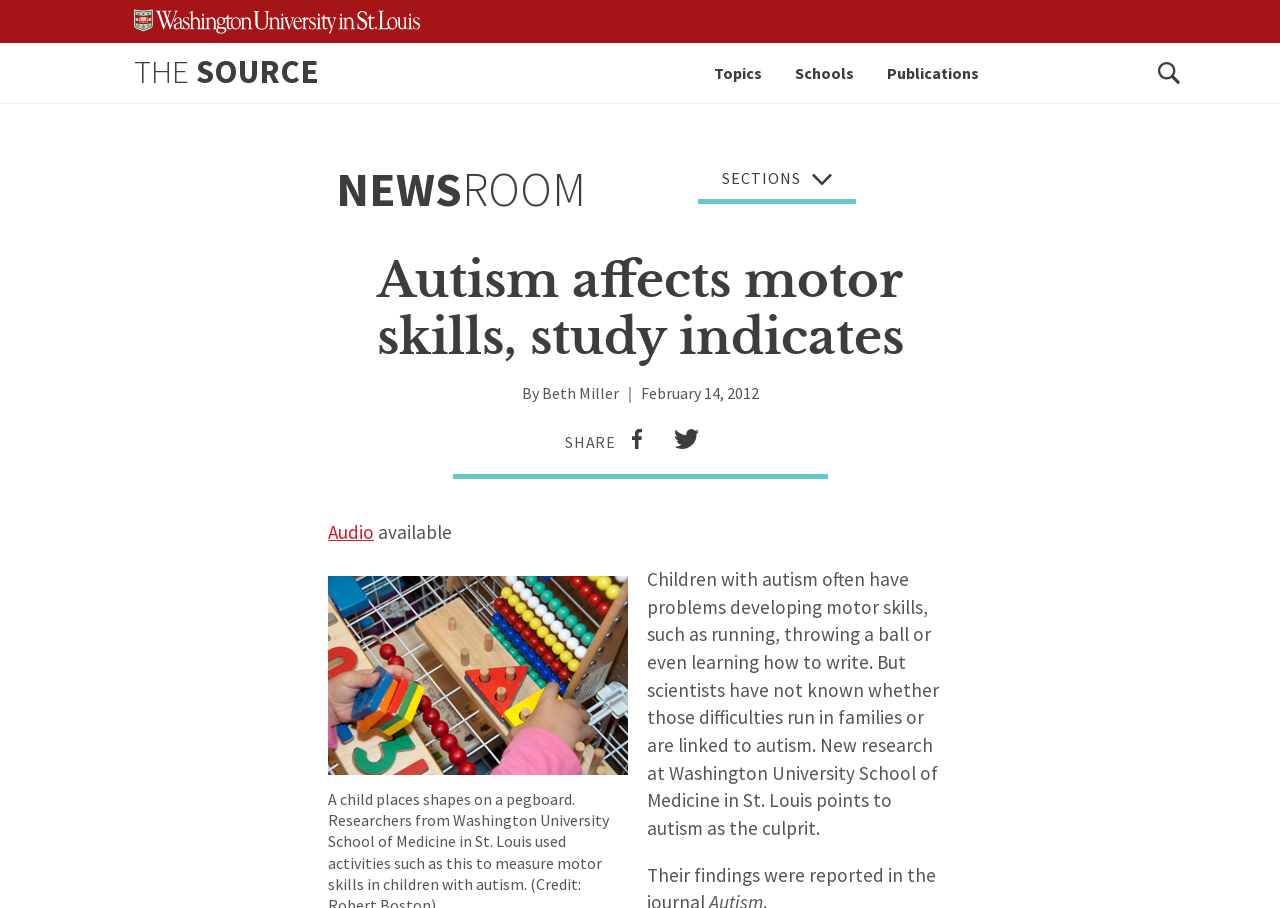Please extract and provide the main headline of the webpage.

Autism affects motor skills, study indicates